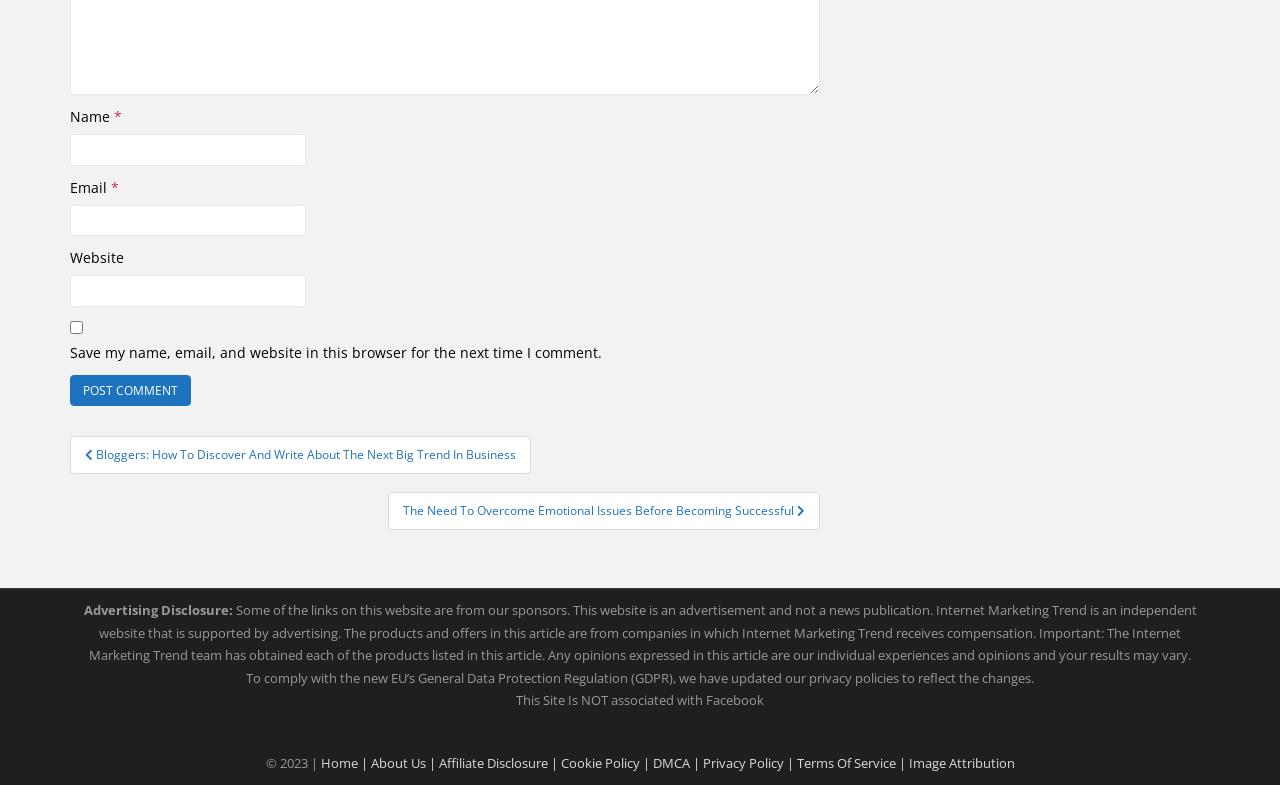What is the copyright year of the website?
Answer the question with a single word or phrase by looking at the picture.

2023